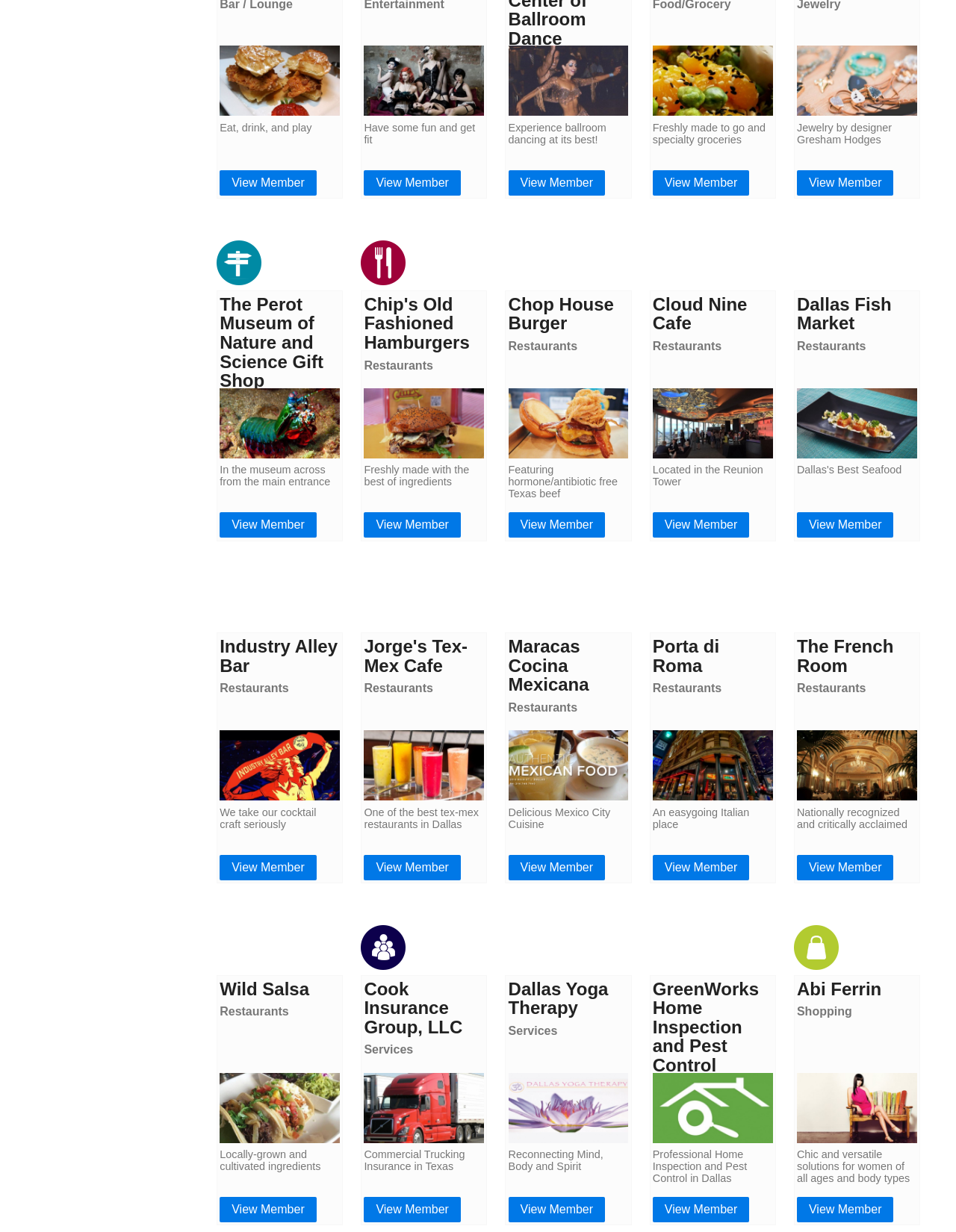Provide the bounding box coordinates for the area that should be clicked to complete the instruction: "View Union Park Gastro Bar".

[0.23, 0.138, 0.331, 0.159]